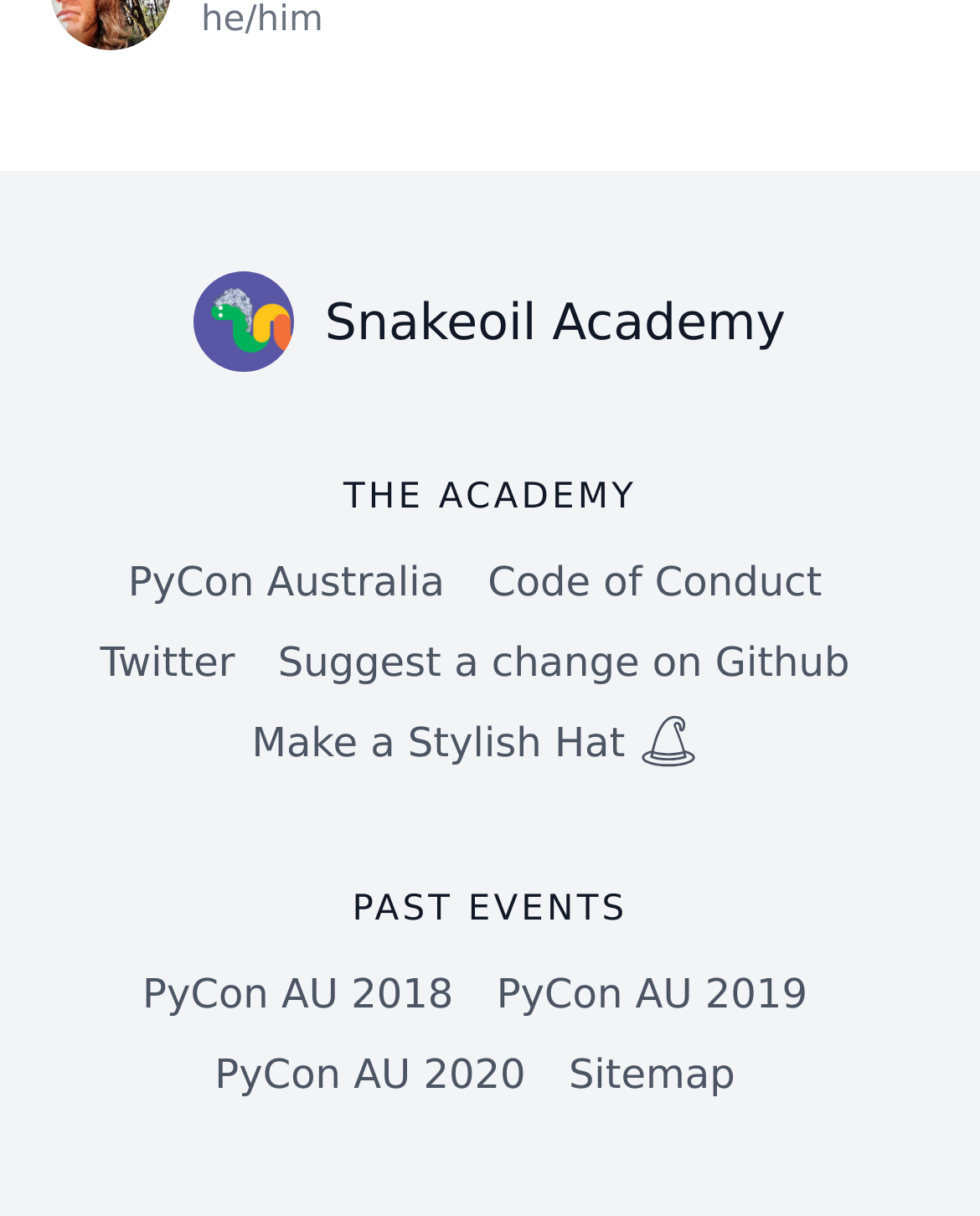What is the purpose of the image beside 'Make a Stylish Hat'?
Please provide a comprehensive answer based on the visual information in the image.

I inferred that the image is for decoration because it is a child of the link element 'Make a Stylish Hat' and does not seem to have any functional purpose.